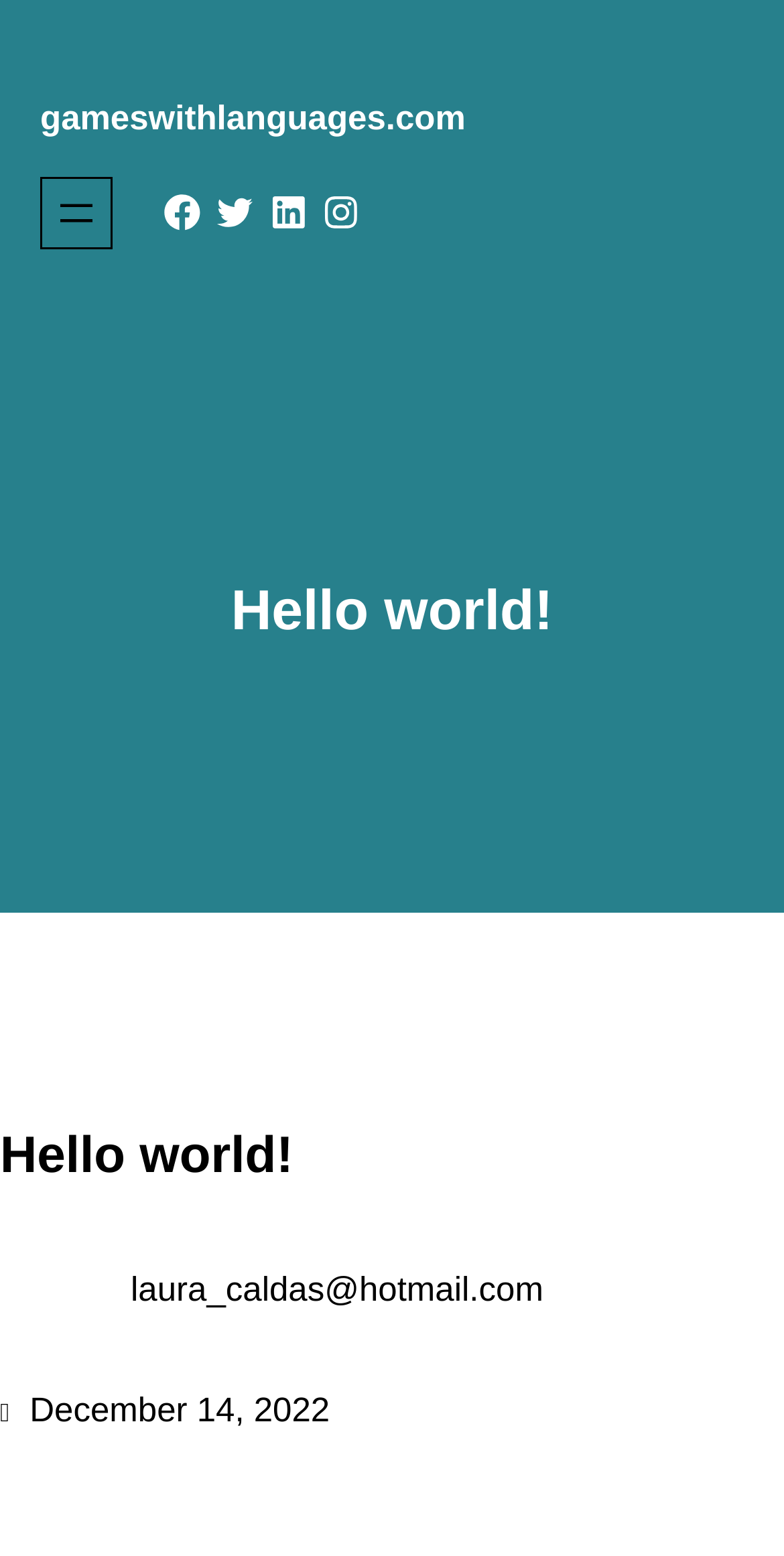Identify and provide the bounding box coordinates of the UI element described: "Twitter". The coordinates should be formatted as [left, top, right, bottom], with each number being a float between 0 and 1.

[0.272, 0.123, 0.327, 0.15]